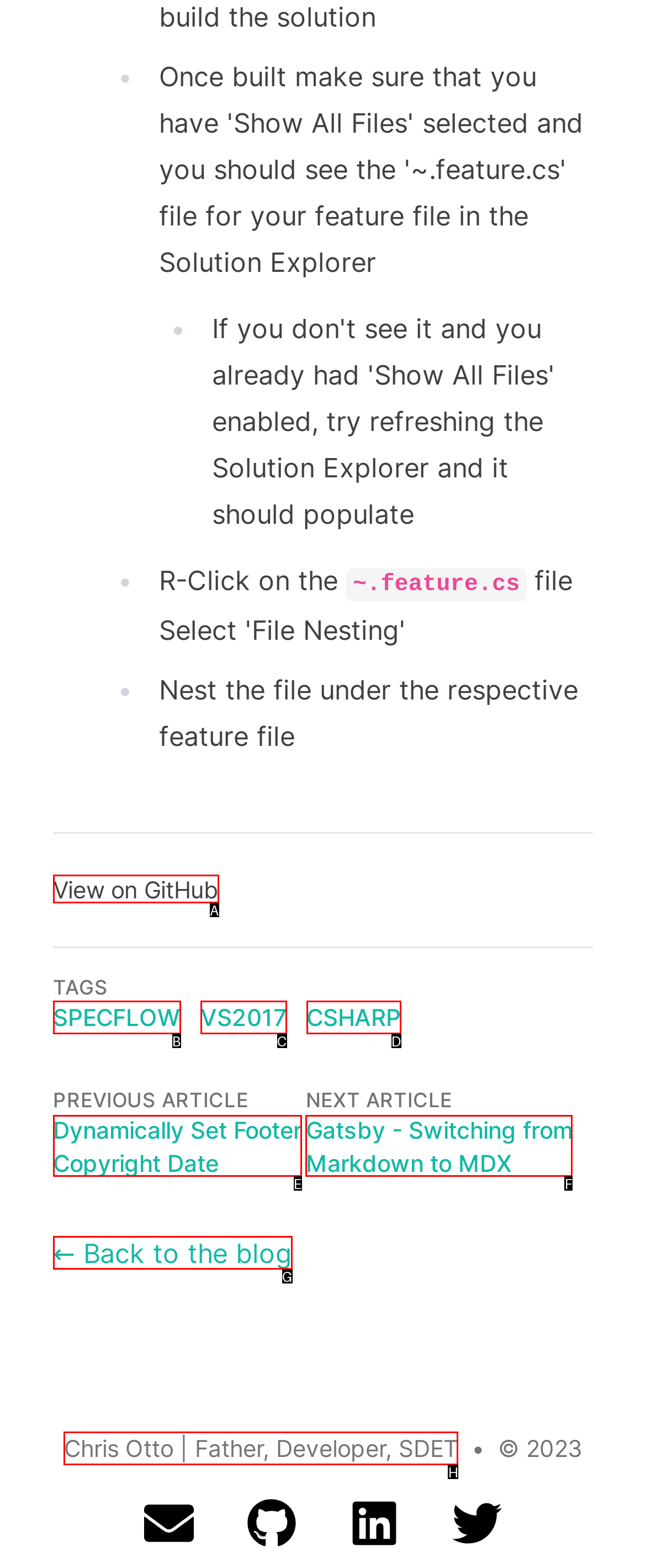Choose the HTML element that best fits the description: View on GitHub. Answer with the option's letter directly.

A